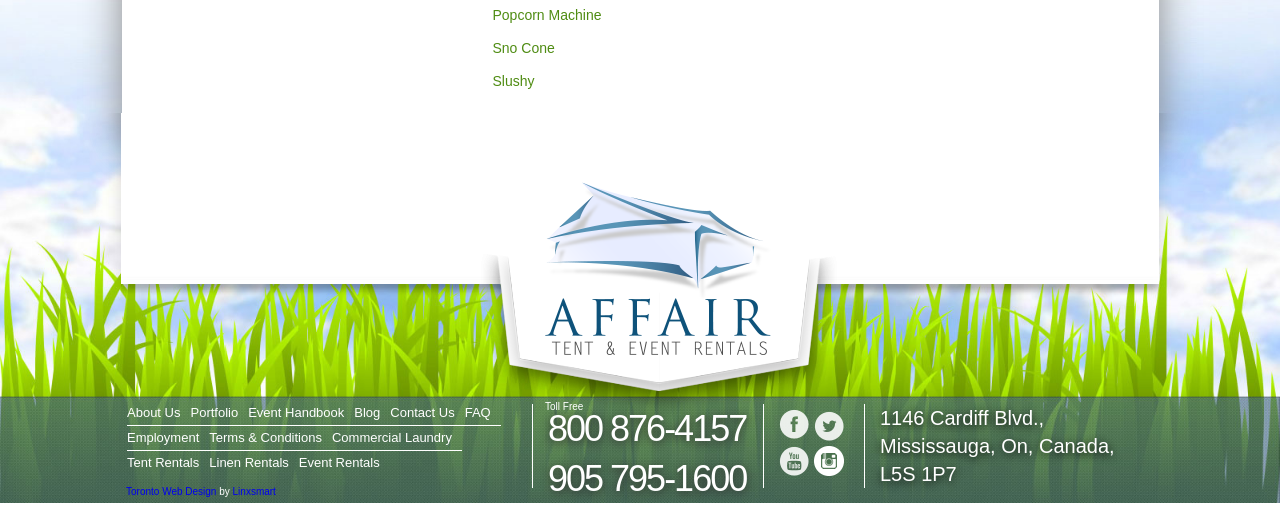Use a single word or phrase to answer the following:
What type of rentals does the company offer?

Tent Rentals, Linen Rentals, Event Rentals